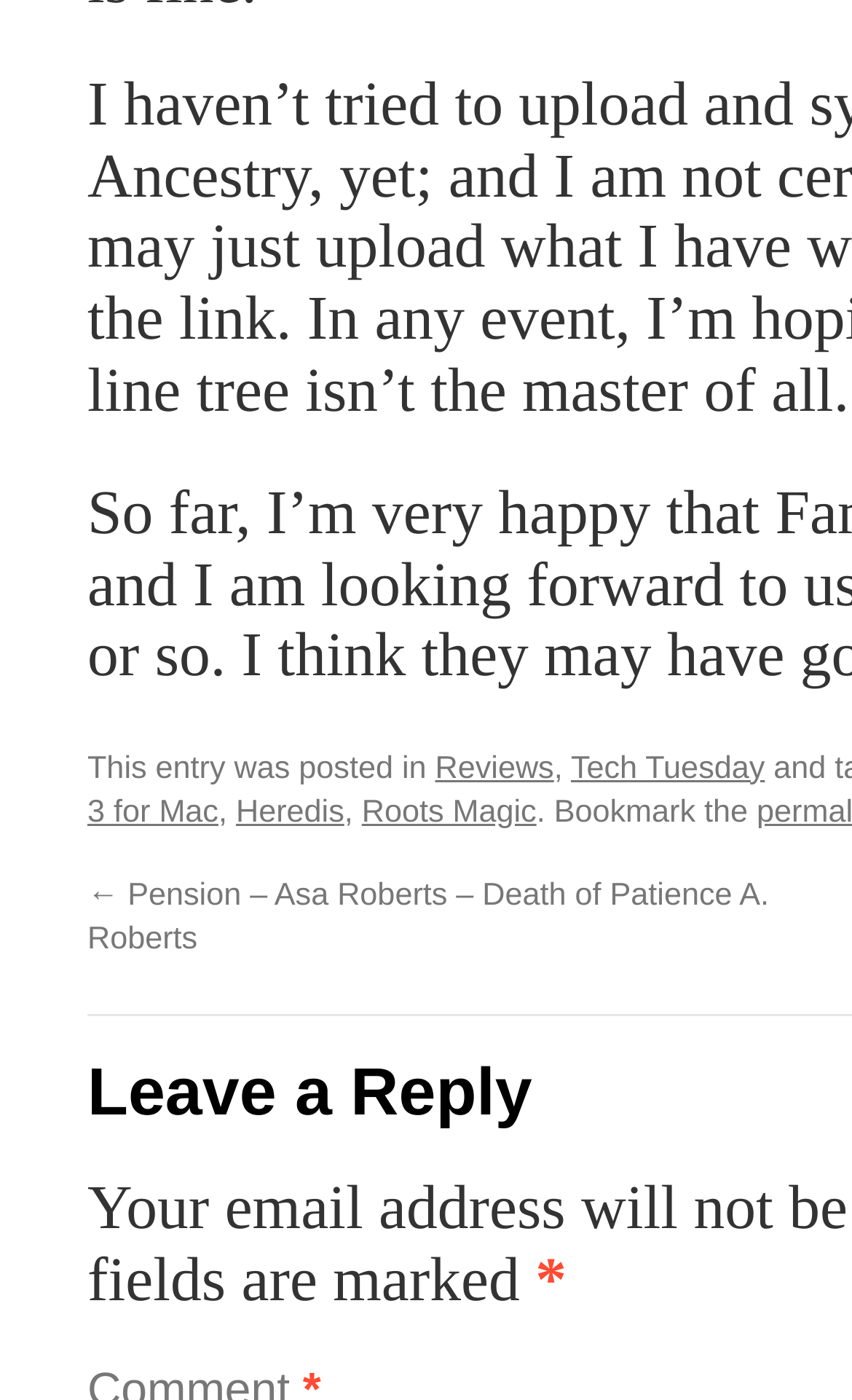Predict the bounding box coordinates for the UI element described as: "Heredis". The coordinates should be four float numbers between 0 and 1, presented as [left, top, right, bottom].

[0.277, 0.627, 0.404, 0.652]